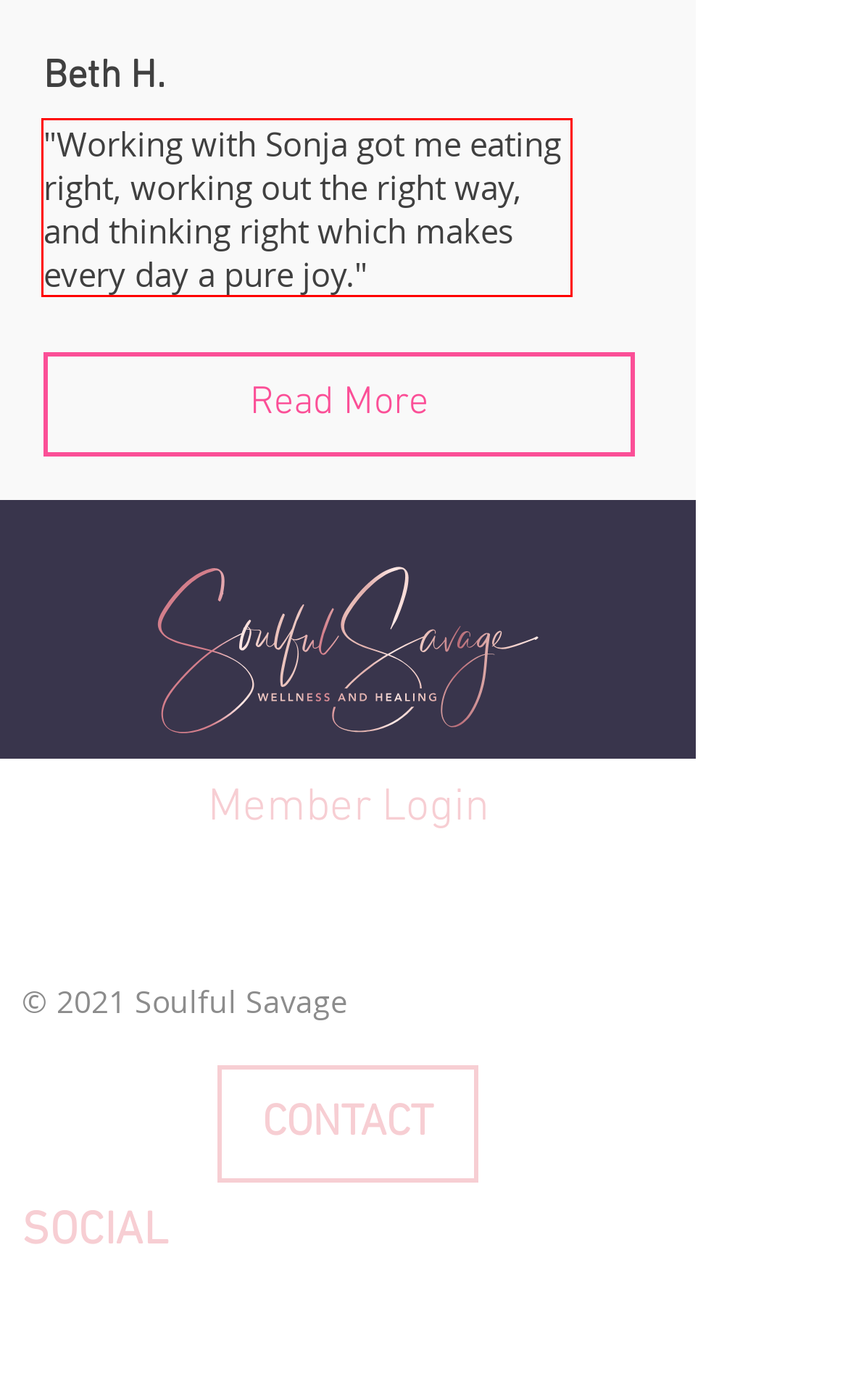Analyze the webpage screenshot and use OCR to recognize the text content in the red bounding box.

"Working with Sonja got me eating right, working out the right way, and thinking right which makes every day a pure joy."